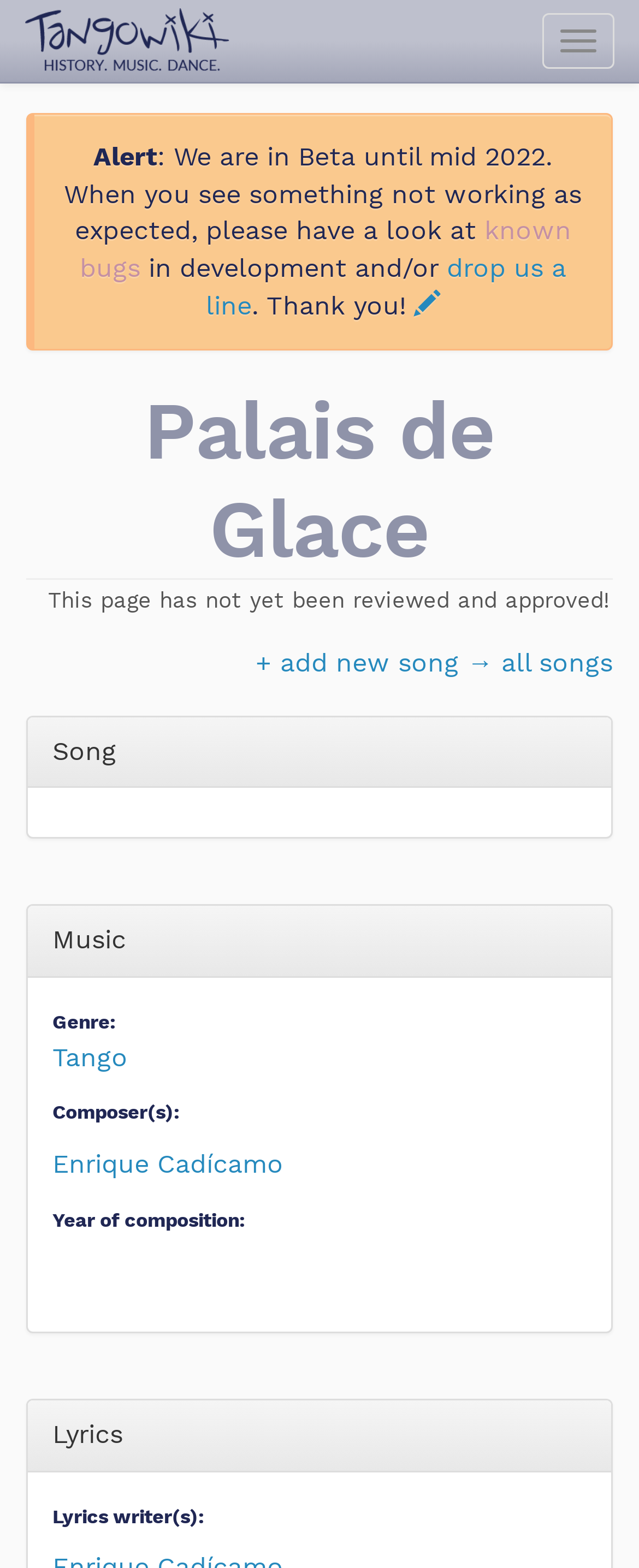Who is the composer of the song?
Relying on the image, give a concise answer in one word or a brief phrase.

Enrique Cadícamo